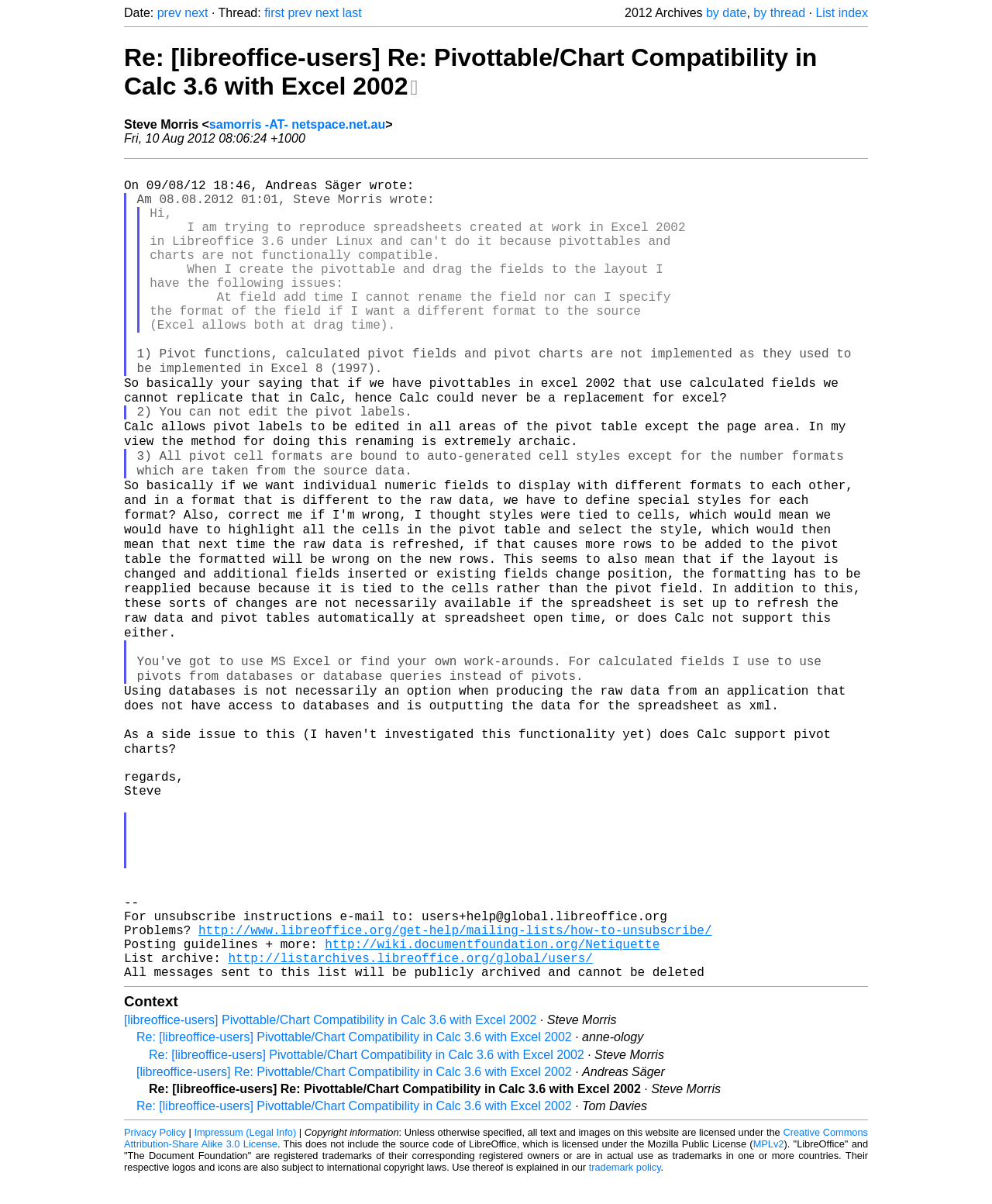Please find the bounding box coordinates of the section that needs to be clicked to achieve this instruction: "reply to Steve Morris".

[0.211, 0.098, 0.388, 0.109]